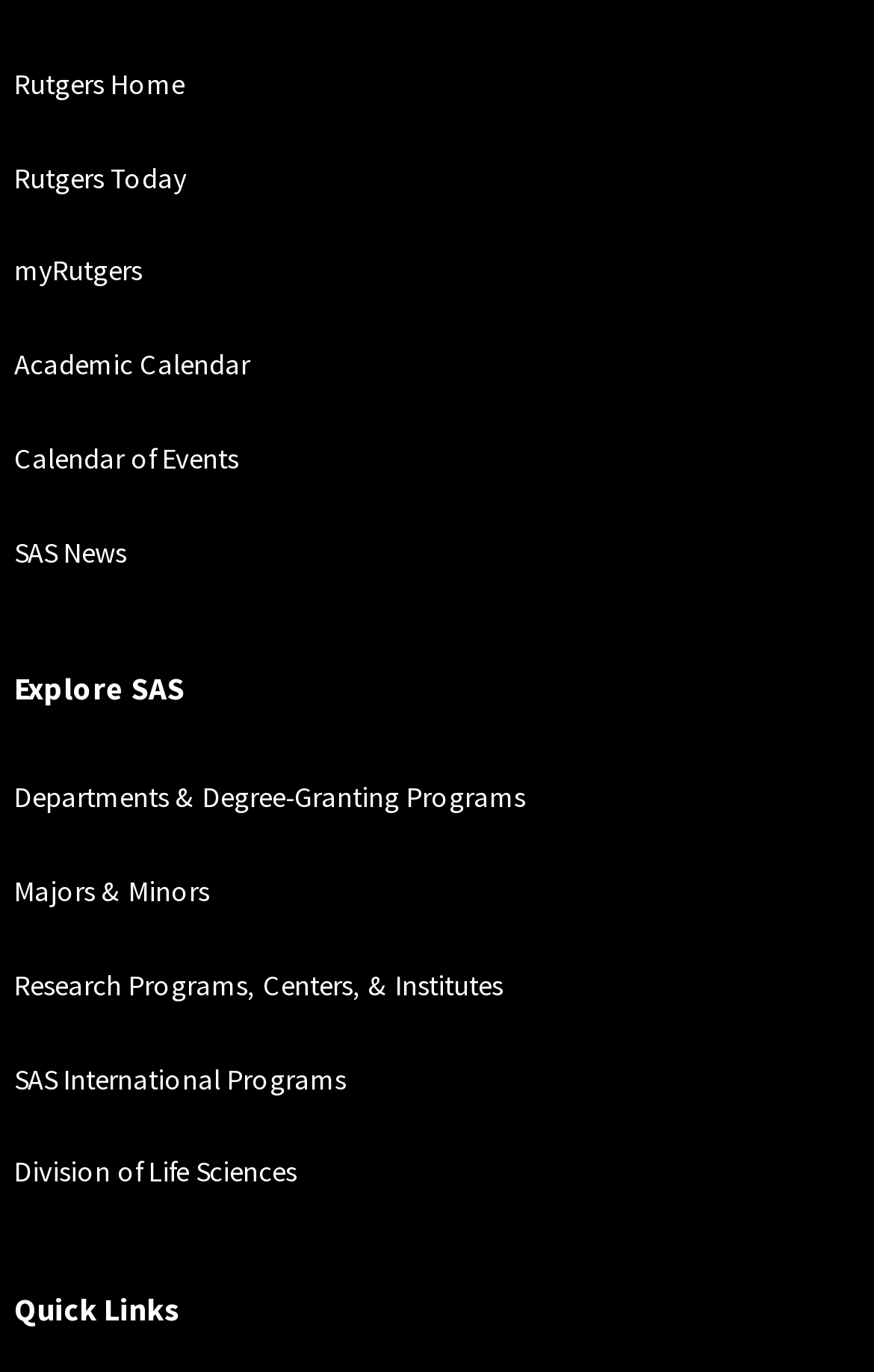Determine the bounding box coordinates for the UI element with the following description: "myRutgers". The coordinates should be four float numbers between 0 and 1, represented as [left, top, right, bottom].

[0.016, 0.184, 0.163, 0.21]